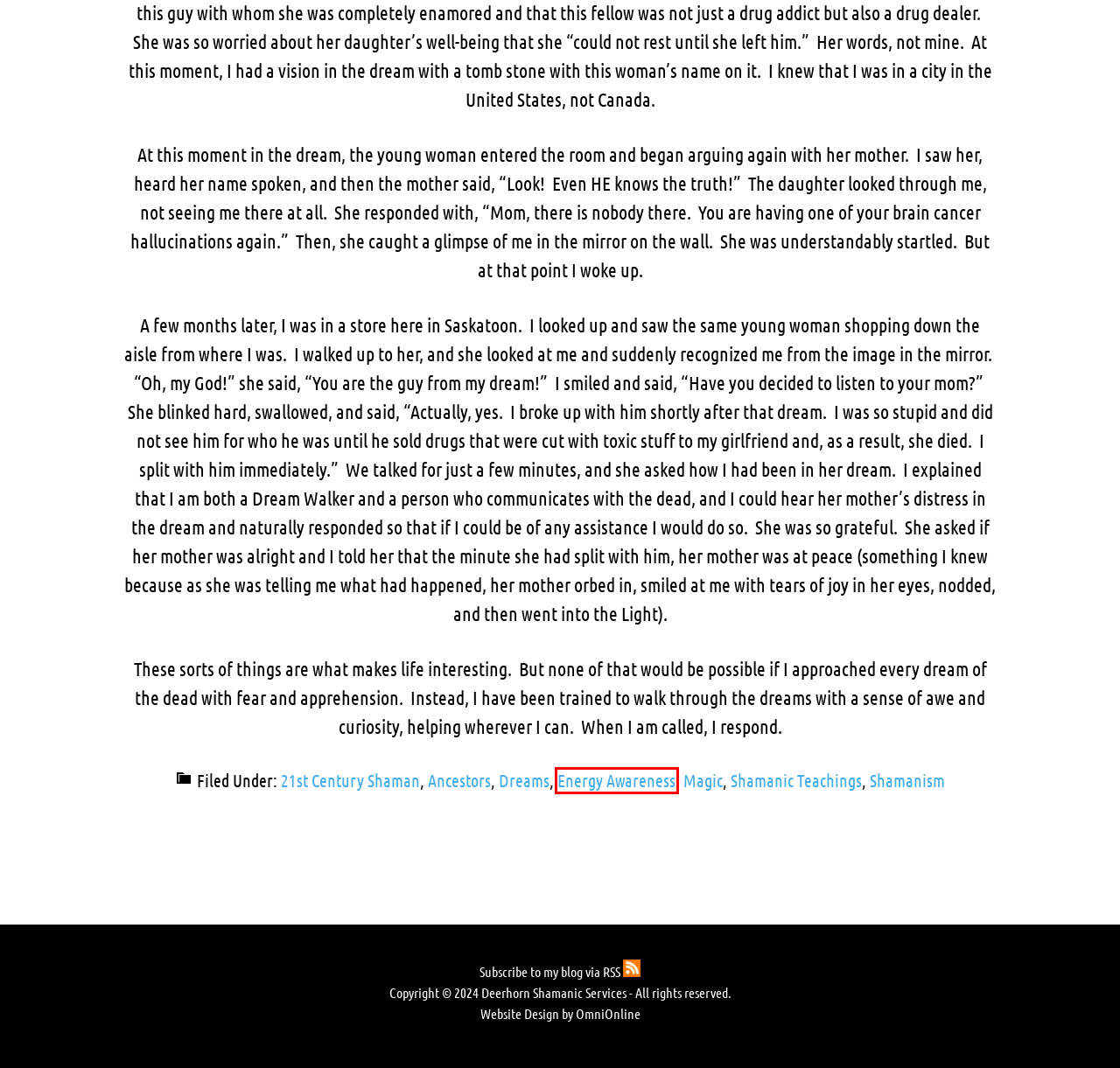Given a screenshot of a webpage featuring a red bounding box, identify the best matching webpage description for the new page after the element within the red box is clicked. Here are the options:
A. Shamanic Teachings Archives - Deerhorn Shamanic Services
B. Energy Awareness Archives - Deerhorn Shamanic Services
C. Regina Saskatchewan Web Design & Development – Our Websites Mean Business!
D. Dreams Archives - Deerhorn Shamanic Services
E. Magic Archives - Deerhorn Shamanic Services
F. Videos - Deerhorn Shamanic Services
G. Ancestors Archives - Deerhorn Shamanic Services
H. Journey Portraits - Deerhorn Shamanic Services

B